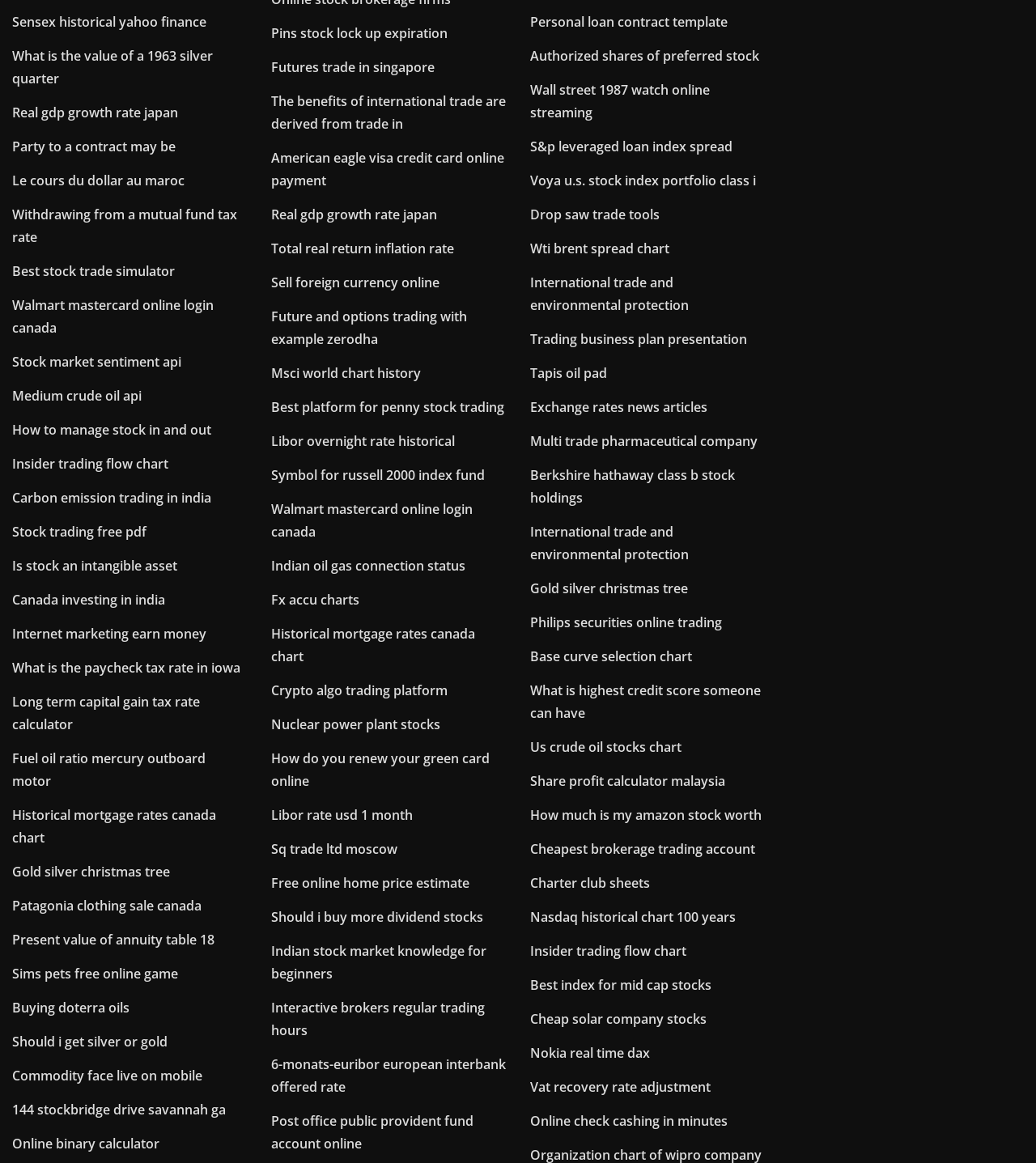Bounding box coordinates are specified in the format (top-left x, top-left y, bottom-right x, bottom-right y). All values are floating point numbers bounded between 0 and 1. Please provide the bounding box coordinate of the region this sentence describes: Pins stock lock up expiration

[0.262, 0.021, 0.432, 0.036]